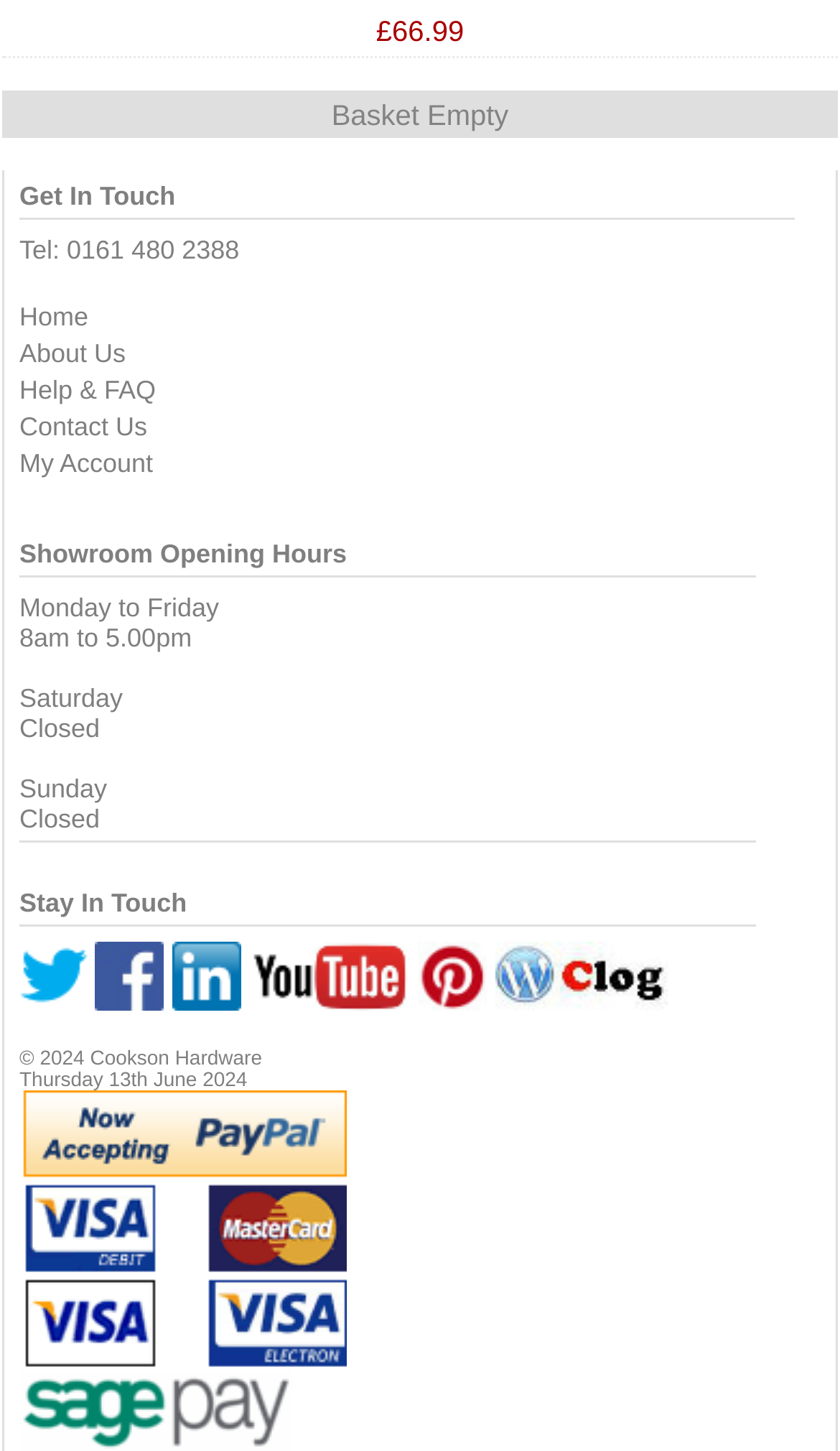Using the element description: "parent_node: Tel: 0161 480 2388", determine the bounding box coordinates. The coordinates should be in the format [left, top, right, bottom], with values between 0 and 1.

[0.295, 0.68, 0.49, 0.701]